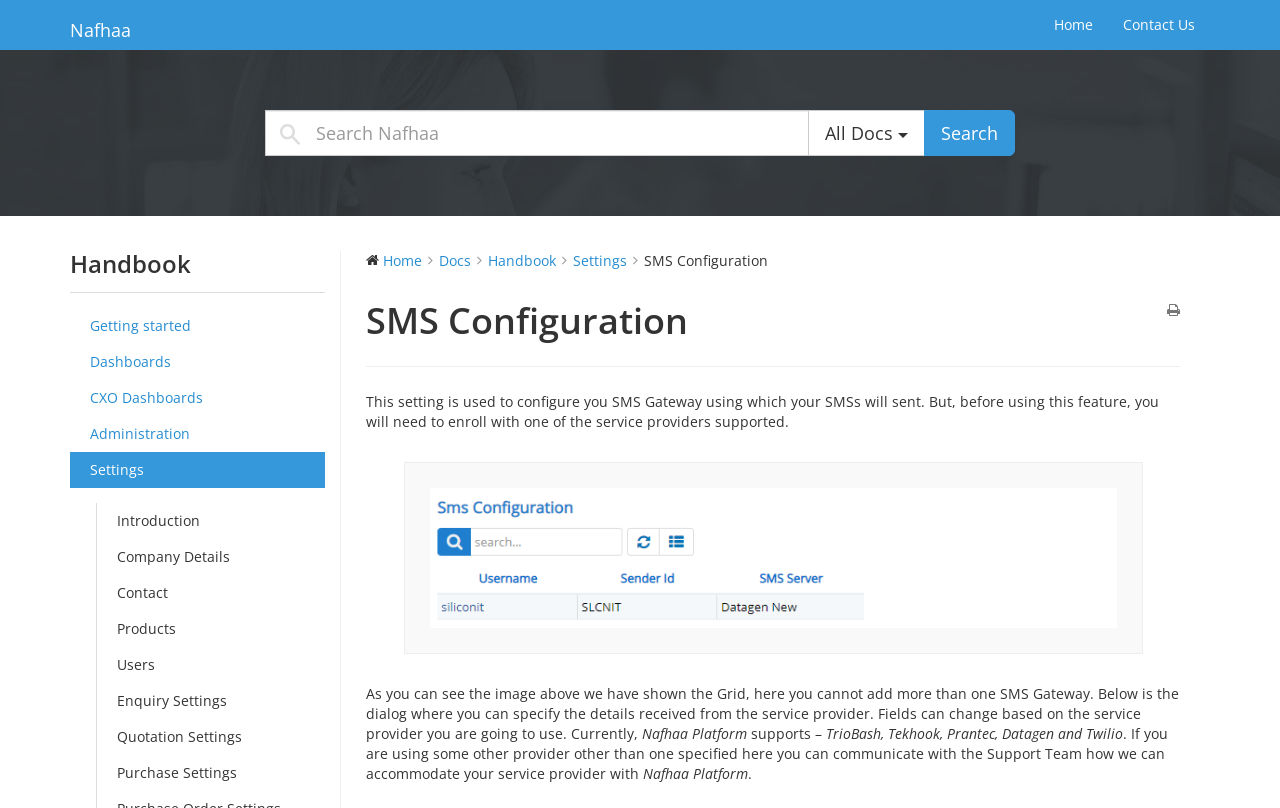Using the information from the screenshot, answer the following question thoroughly:
What is the purpose of SMS Configuration?

The SMS Configuration setting is used to configure the SMS Gateway, which is necessary for sending SMSs. This feature requires enrollment with a supported service provider.